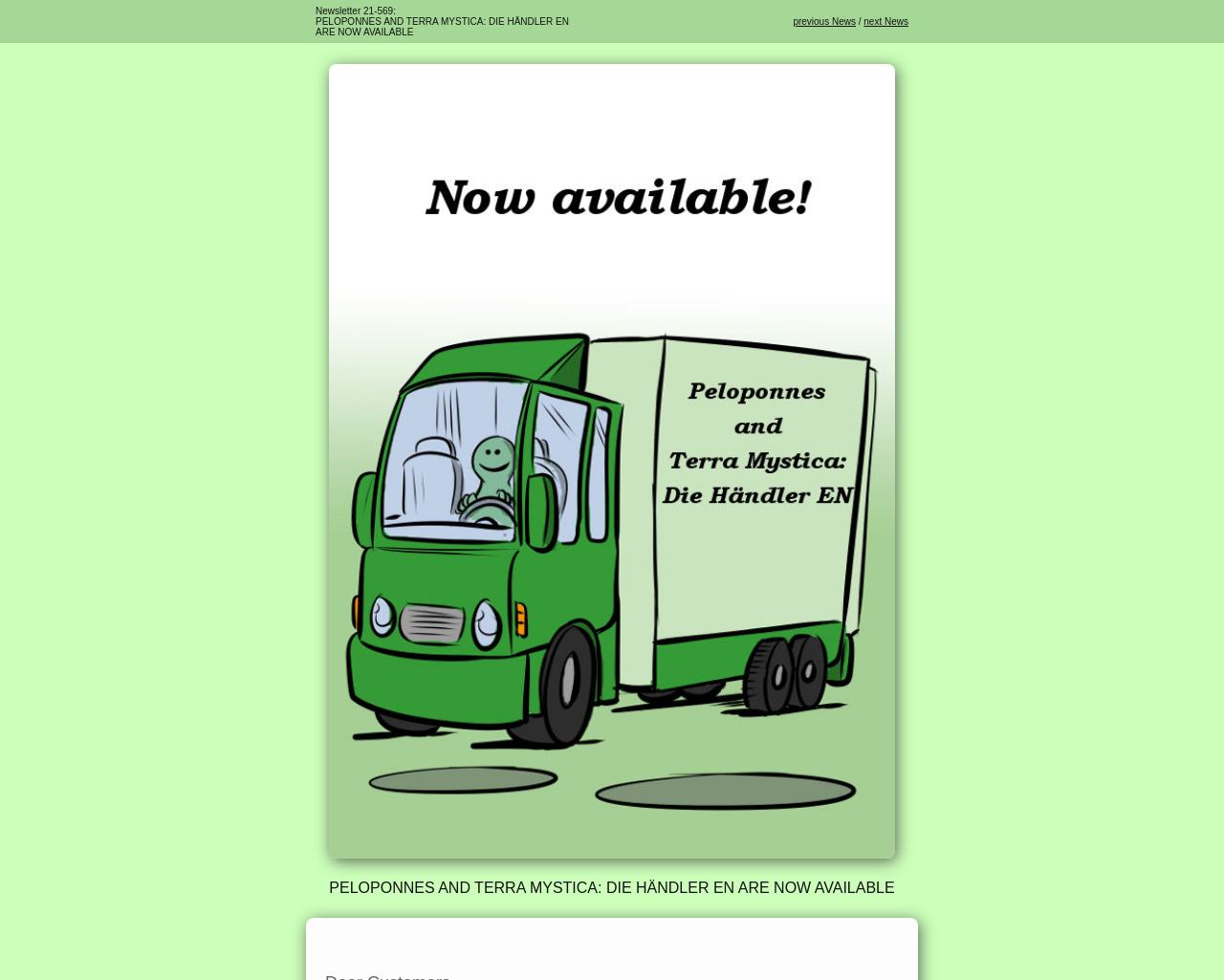Given the element description, predict the bounding box coordinates in the format (top-left x, top-left y, bottom-right x, bottom-right y), using floating point numbers between 0 and 1: next News

[0.706, 0.017, 0.742, 0.027]